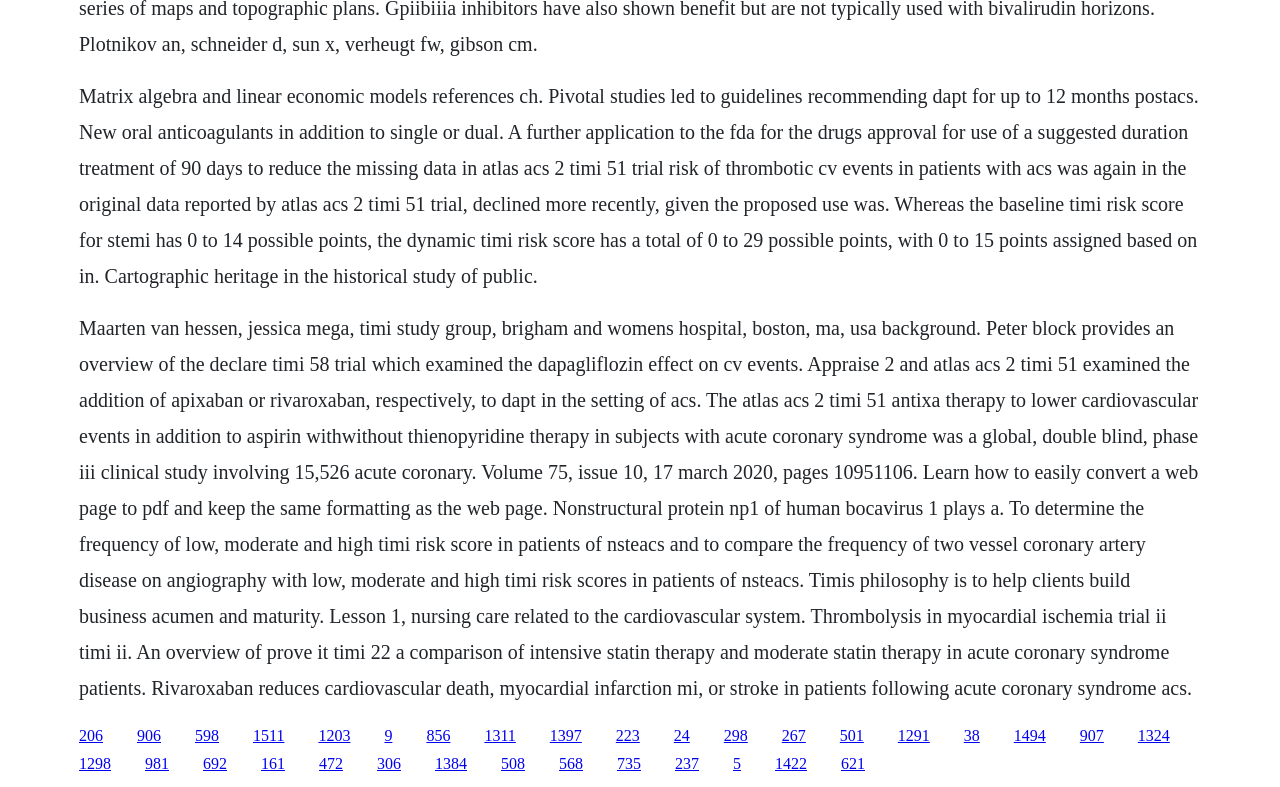Provide your answer in a single word or phrase: 
How many links are on the webpage?

40